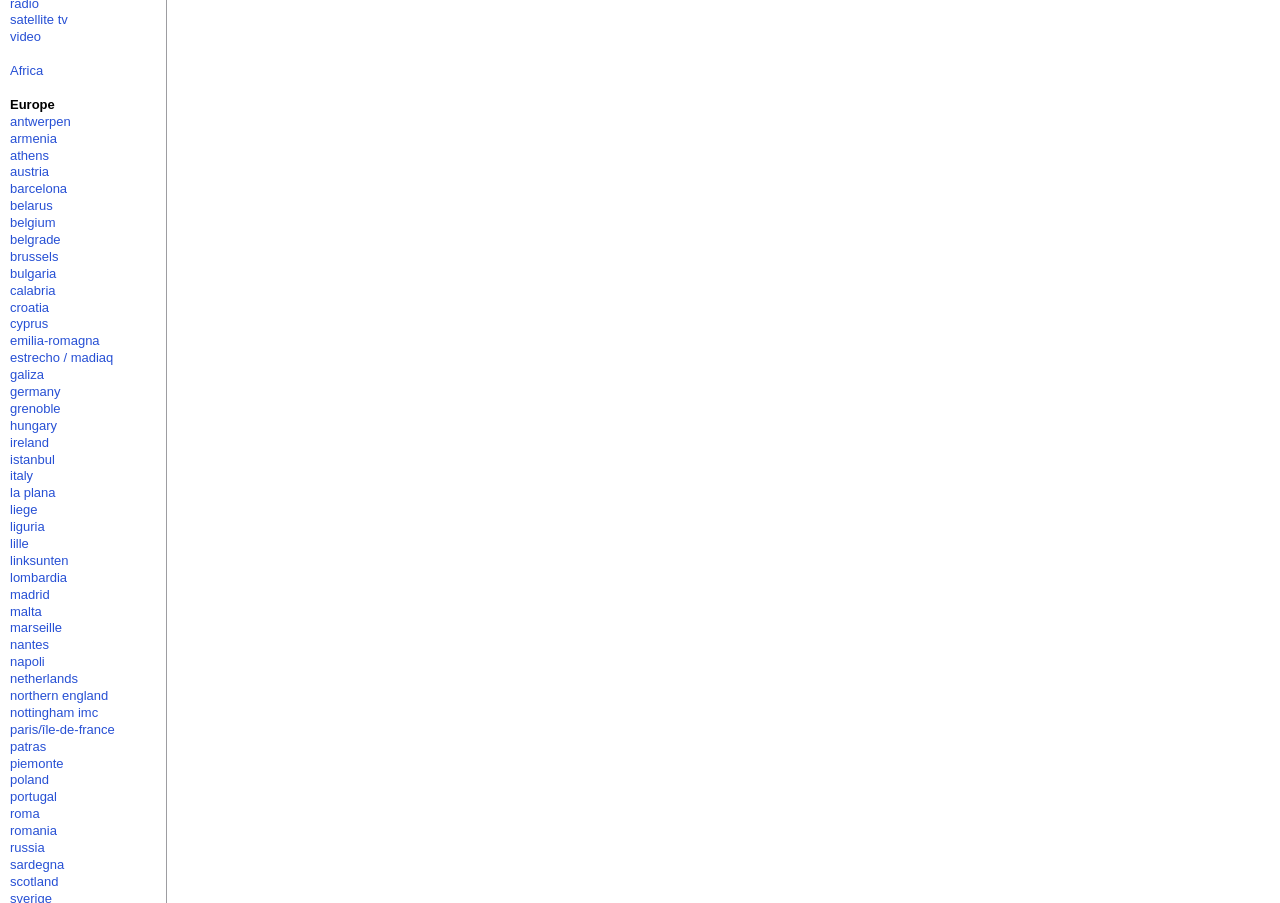Determine the bounding box coordinates of the area to click in order to meet this instruction: "Click on satellite tv".

[0.008, 0.014, 0.053, 0.03]